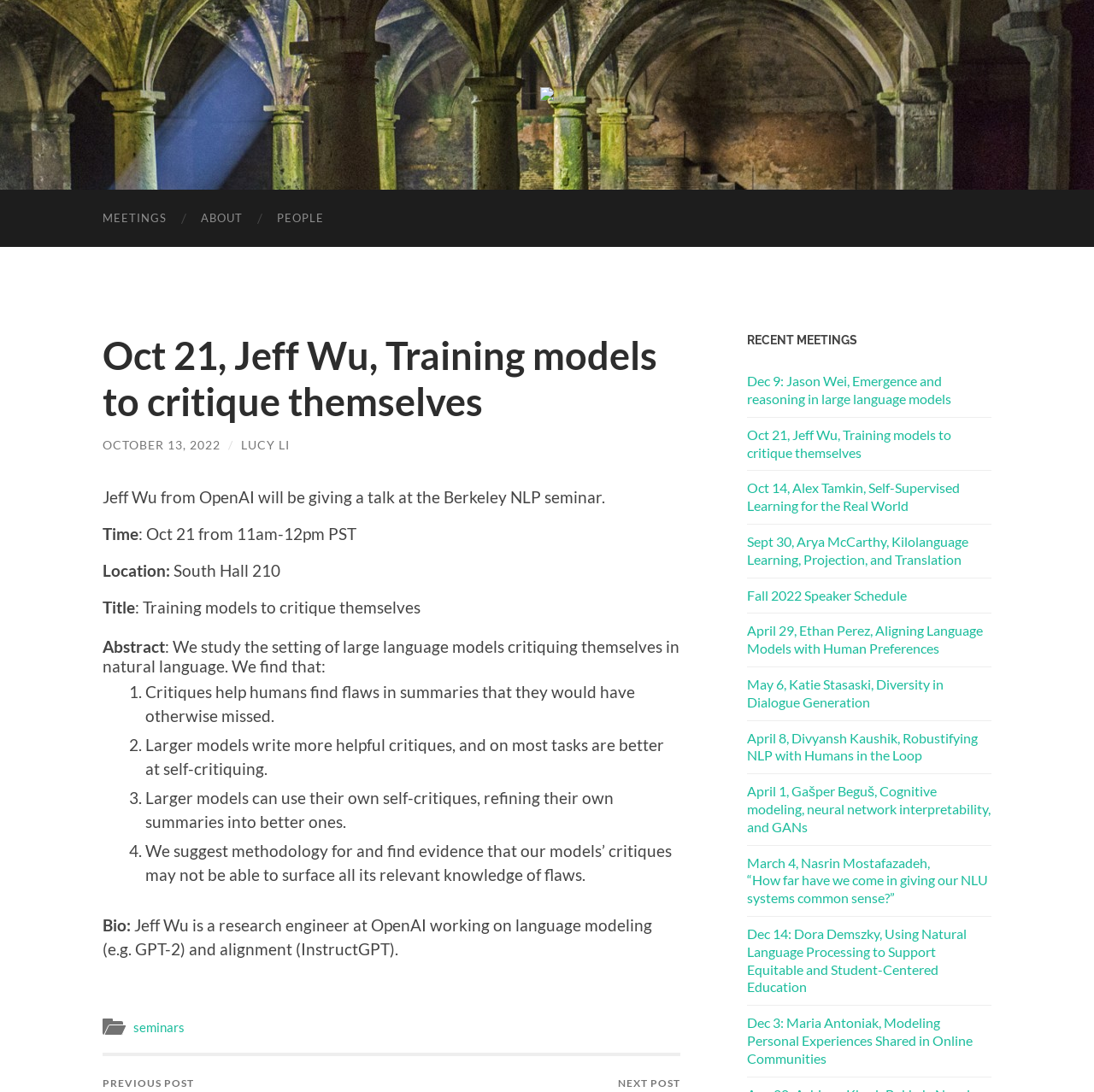Please respond to the question using a single word or phrase:
What is Jeff Wu's affiliation?

OpenAI